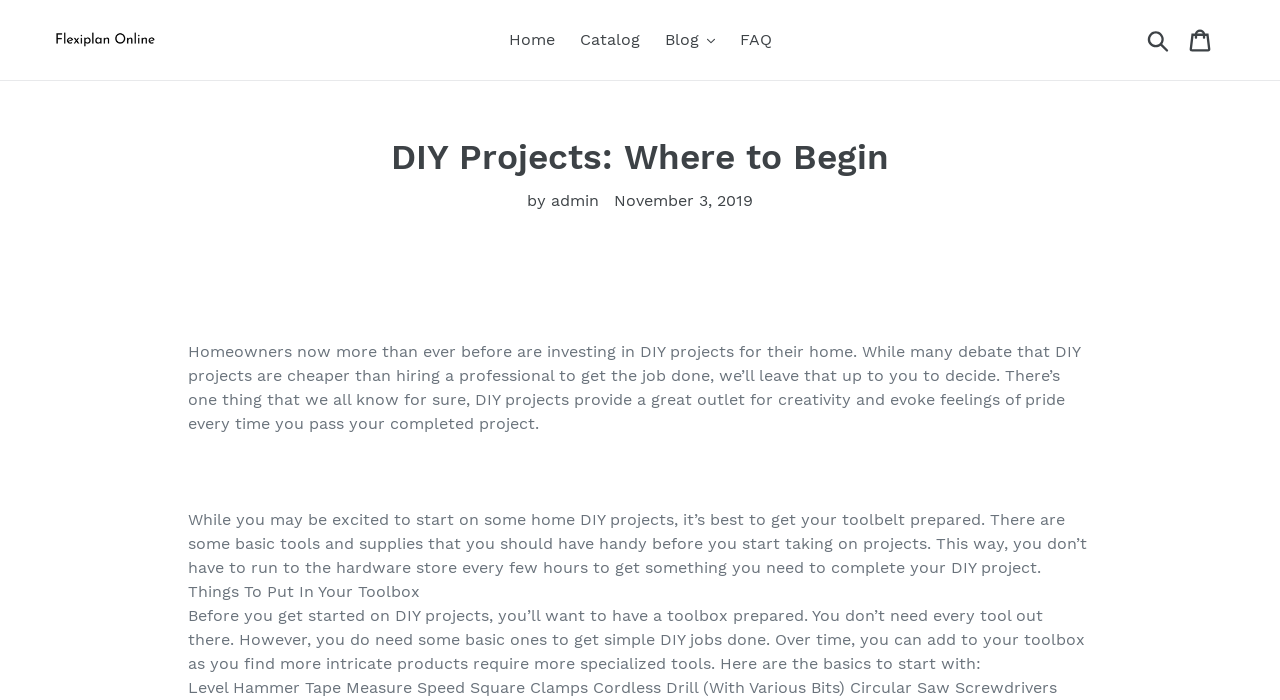Given the description of a UI element: "Cart 0 items", identify the bounding box coordinates of the matching element in the webpage screenshot.

[0.92, 0.025, 0.957, 0.089]